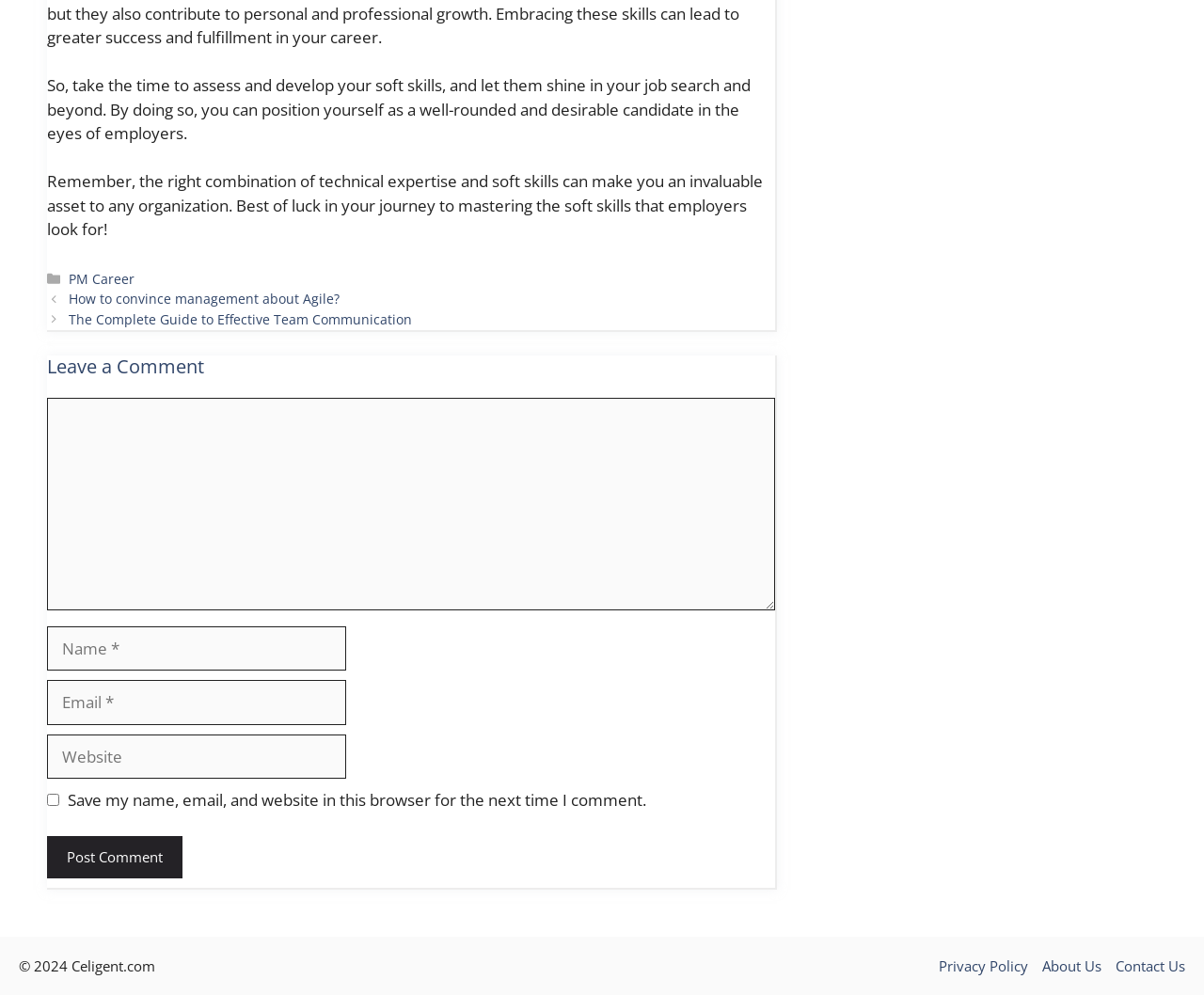Provide the bounding box coordinates of the HTML element described by the text: "About Us".

[0.866, 0.96, 0.915, 0.981]